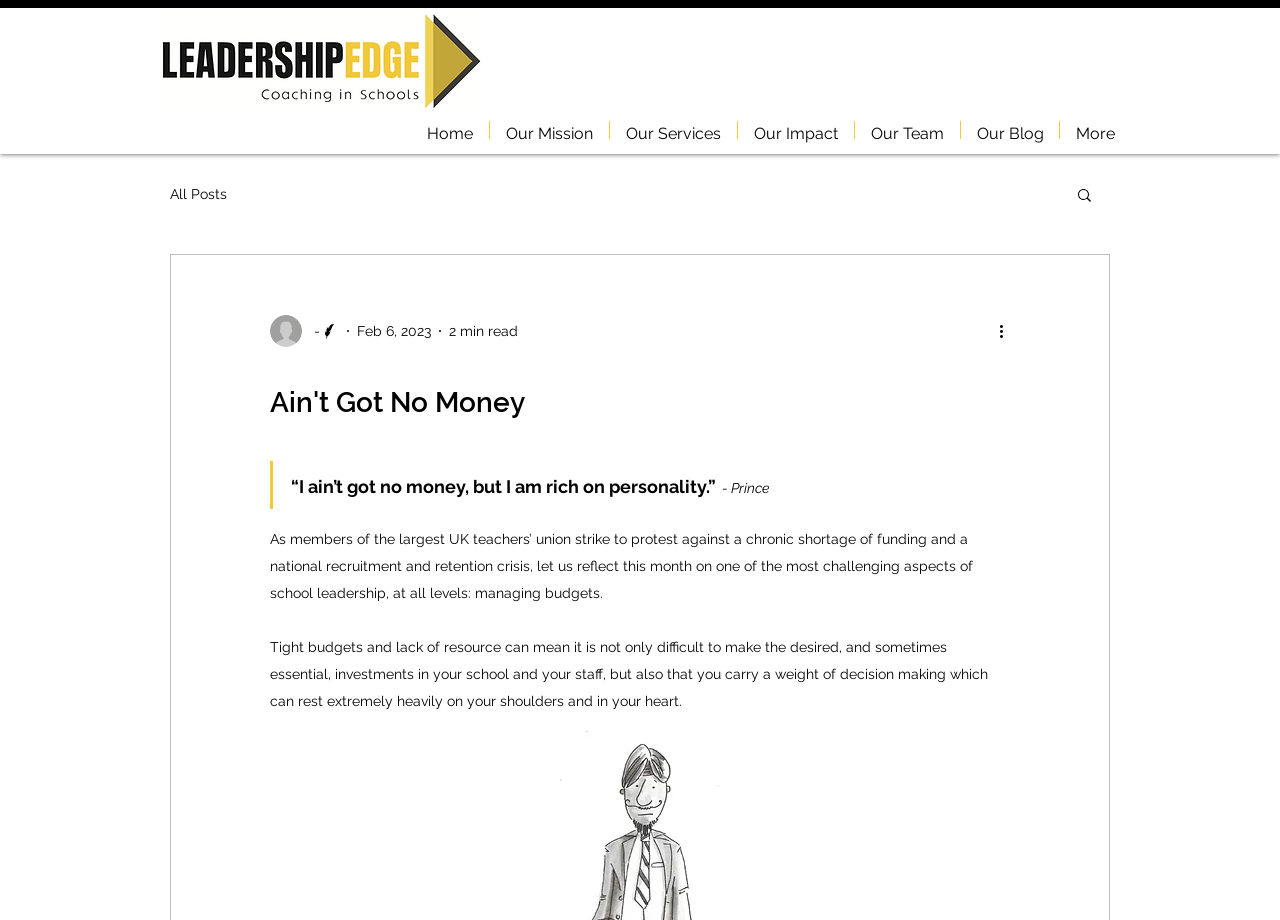Please find the bounding box coordinates of the element that you should click to achieve the following instruction: "Click the 'Home' link". The coordinates should be presented as four float numbers between 0 and 1: [left, top, right, bottom].

[0.321, 0.132, 0.382, 0.151]